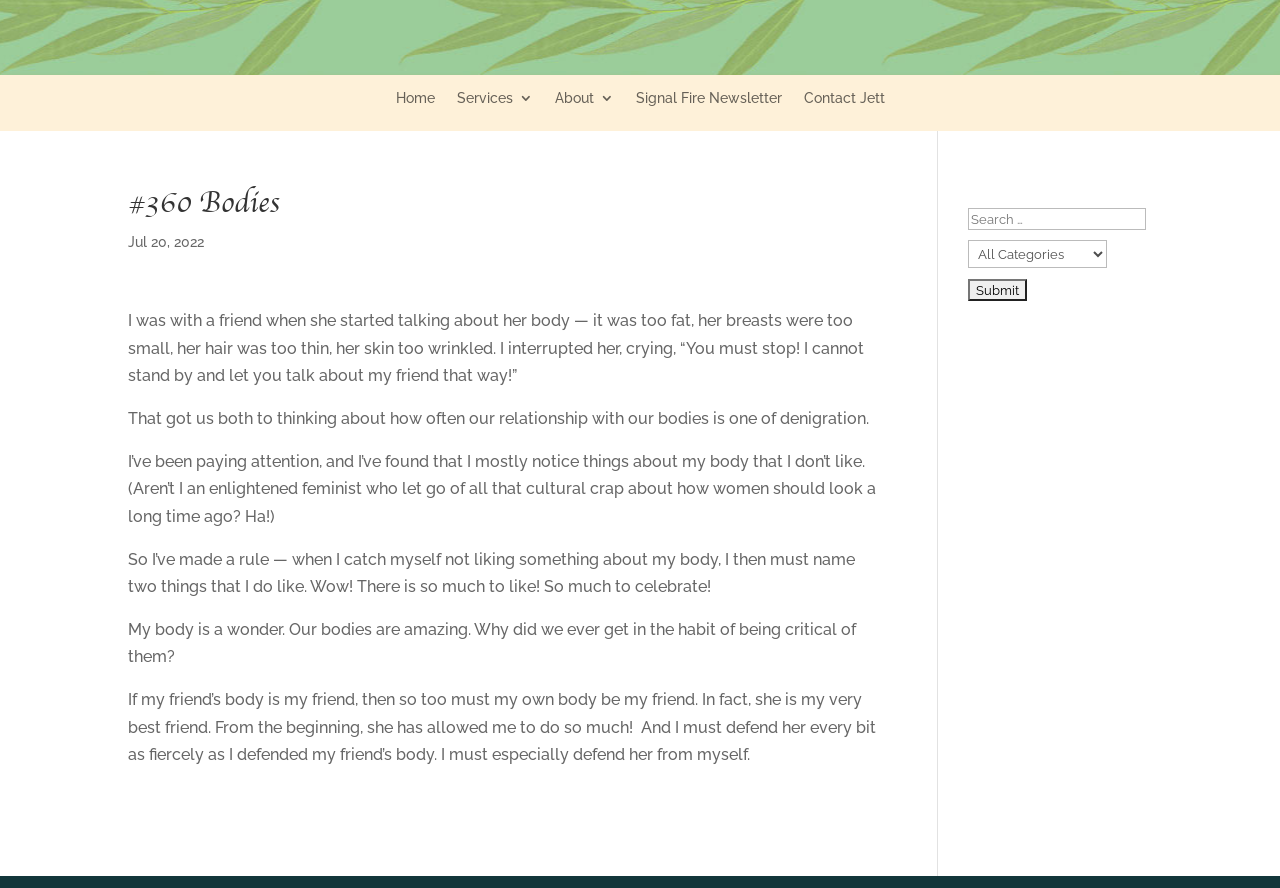What is the text on the button?
Please use the image to provide an in-depth answer to the question.

I found a button with the text 'Submit', which is located below the textbox and combobox.